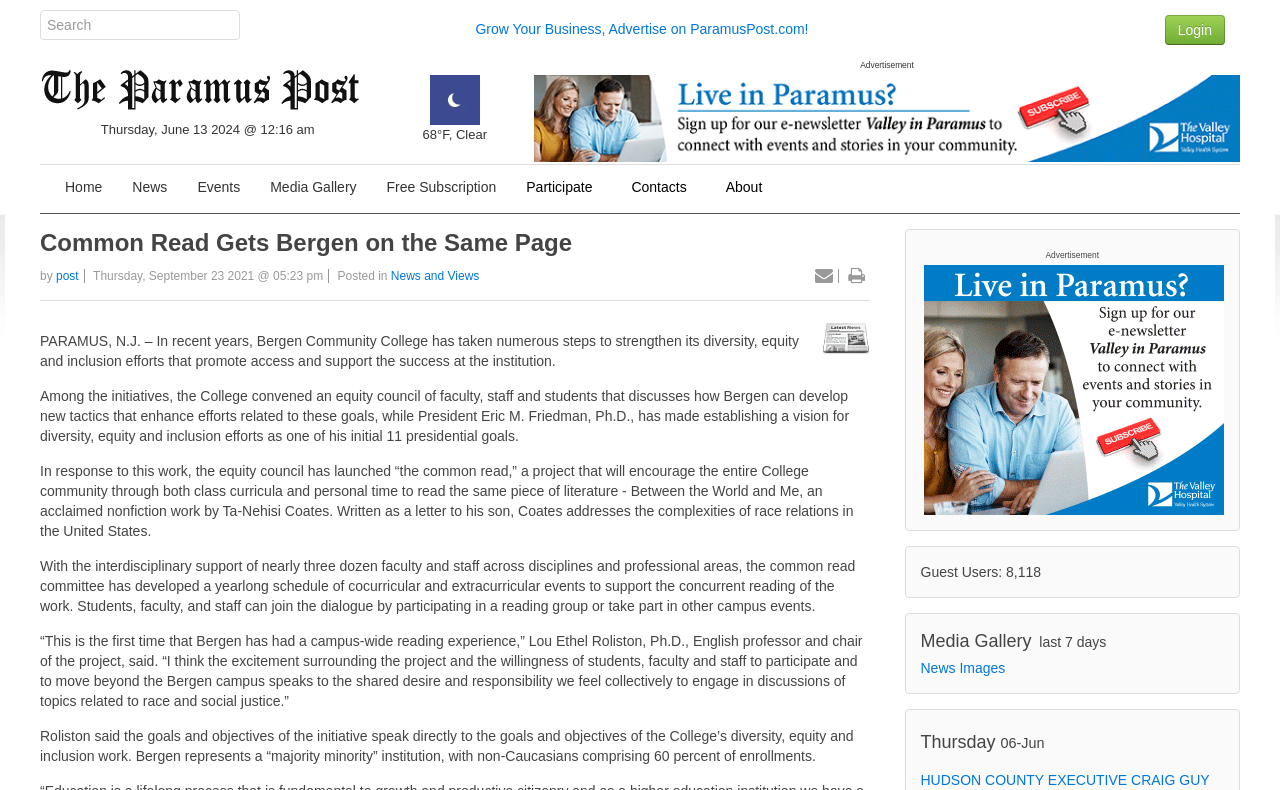Give the bounding box coordinates for the element described as: "Login".

[0.91, 0.018, 0.957, 0.056]